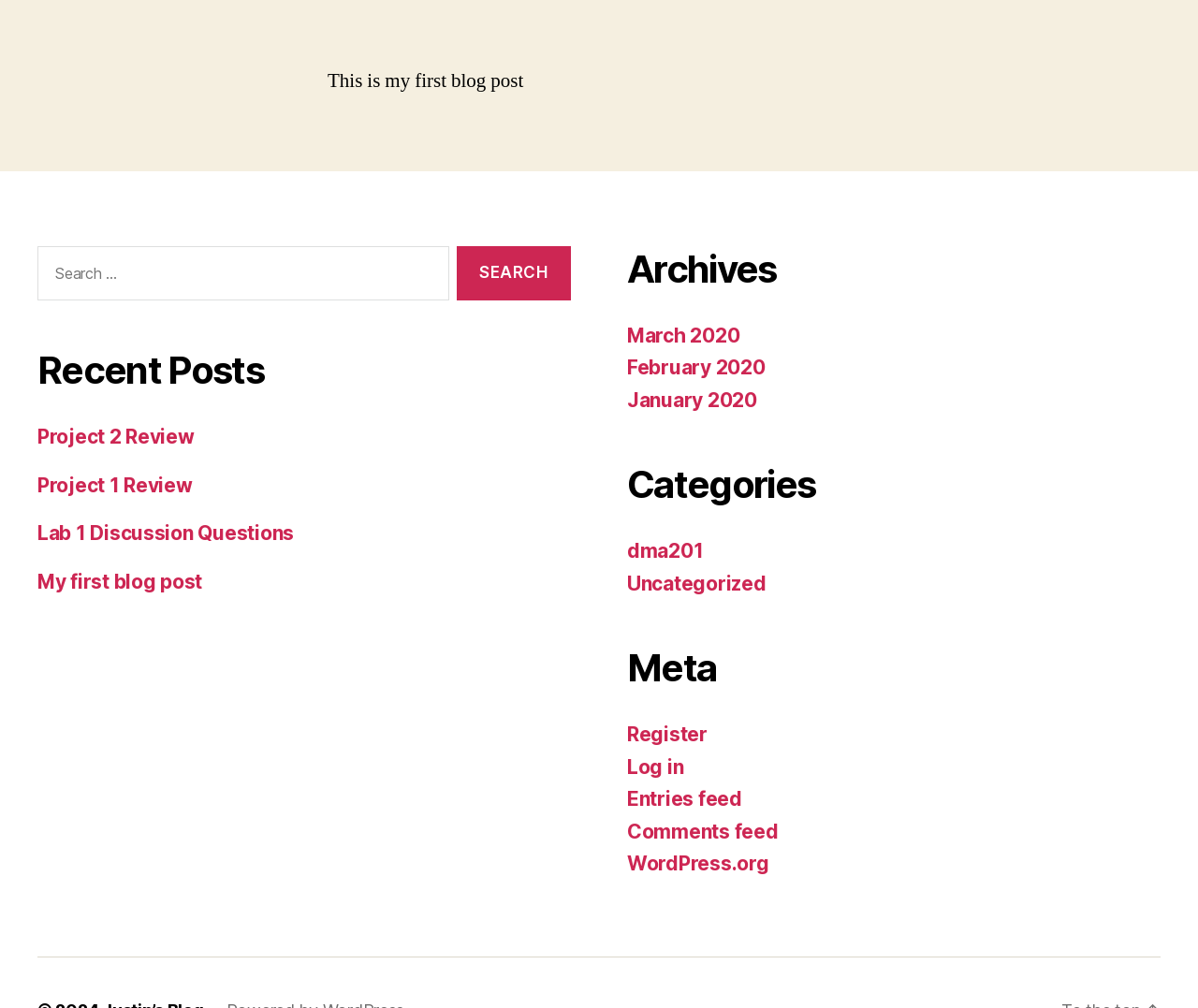Please identify the bounding box coordinates of the region to click in order to complete the task: "View recent post 'Project 2 Review'". The coordinates must be four float numbers between 0 and 1, specified as [left, top, right, bottom].

[0.031, 0.422, 0.162, 0.445]